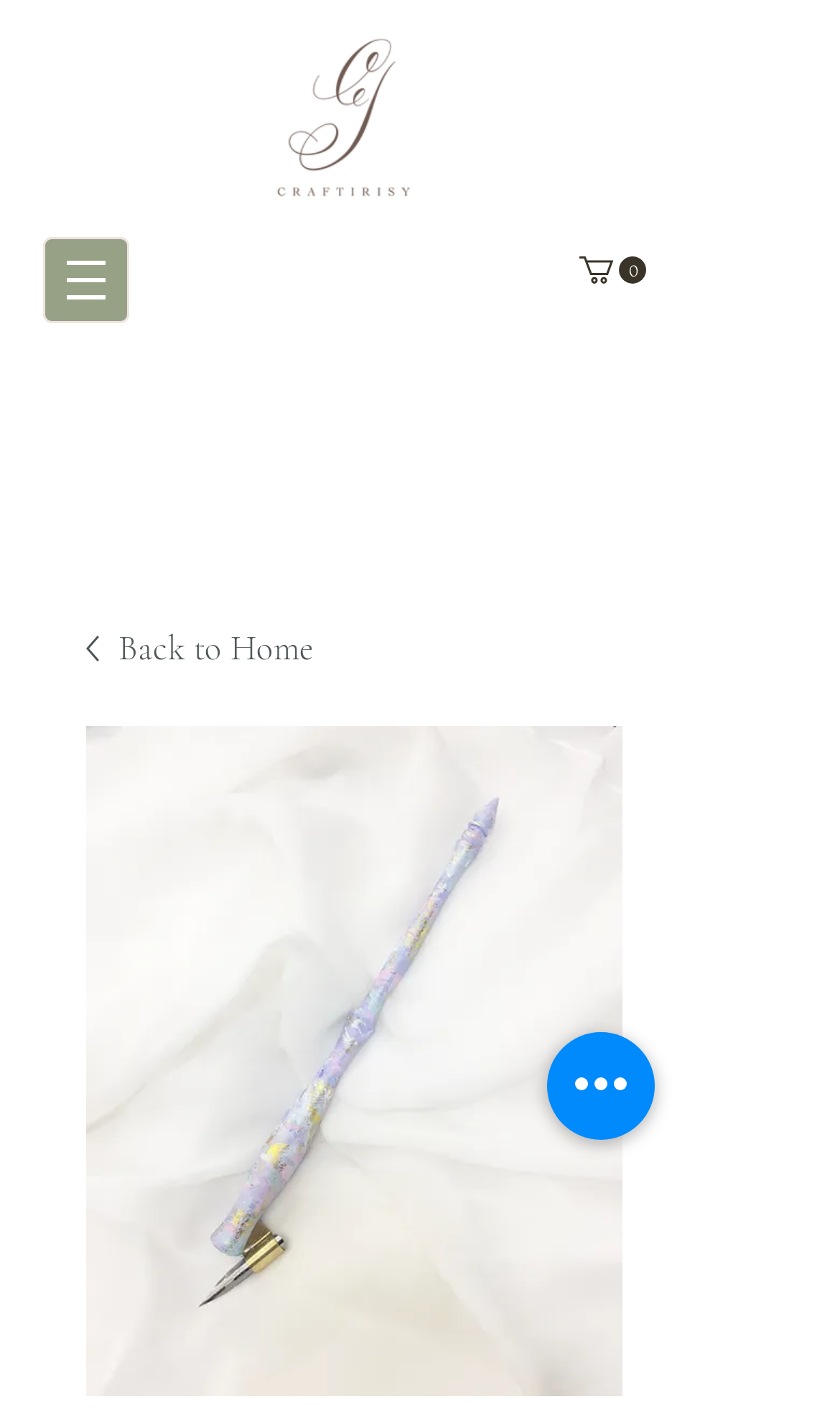Present a detailed account of what is displayed on the webpage.

The webpage features a prominent image of a hand-turned wooden straight pen holder, taking up a significant portion of the top section, with a lavender and unicorn-inspired color palette. 

At the top left, there is a navigation menu labeled "Site" with a button that has a popup menu. The button is accompanied by a small image. 

To the right of the navigation menu, there is a link to the shopping cart, which currently has 0 items. The cart link is represented by an SVG icon. 

Below the navigation menu and cart link, there is a prominent section that appears to be the main content area. Here, there is a link to "Back to Home" accompanied by a small image. 

Further down, there is a large image that takes up most of the remaining space, featuring the "Lavender Unicorn Tears" logo or branding. 

At the bottom right, there is a button labeled "Quick actions".